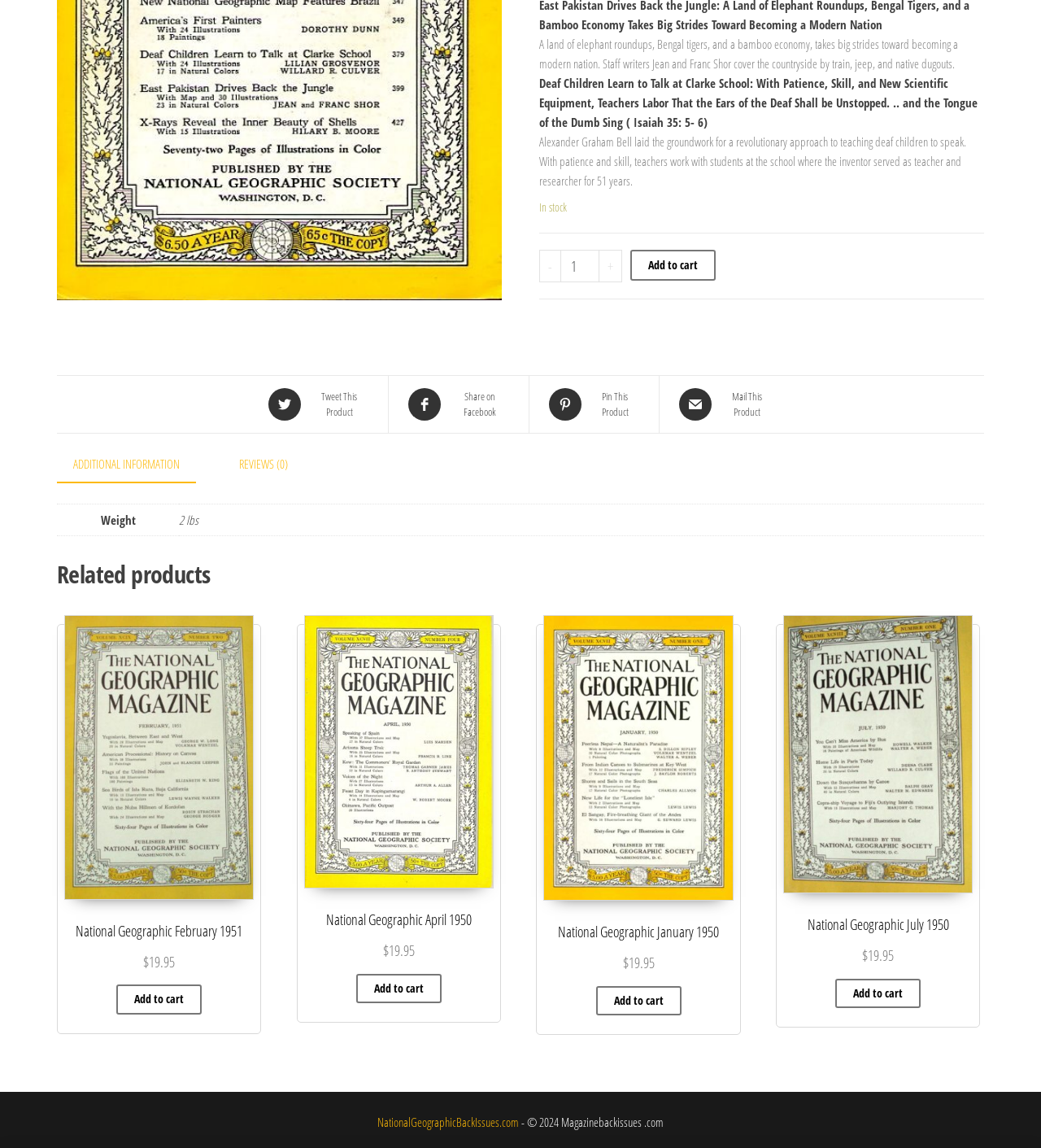Mark the bounding box of the element that matches the following description: "About Us".

None